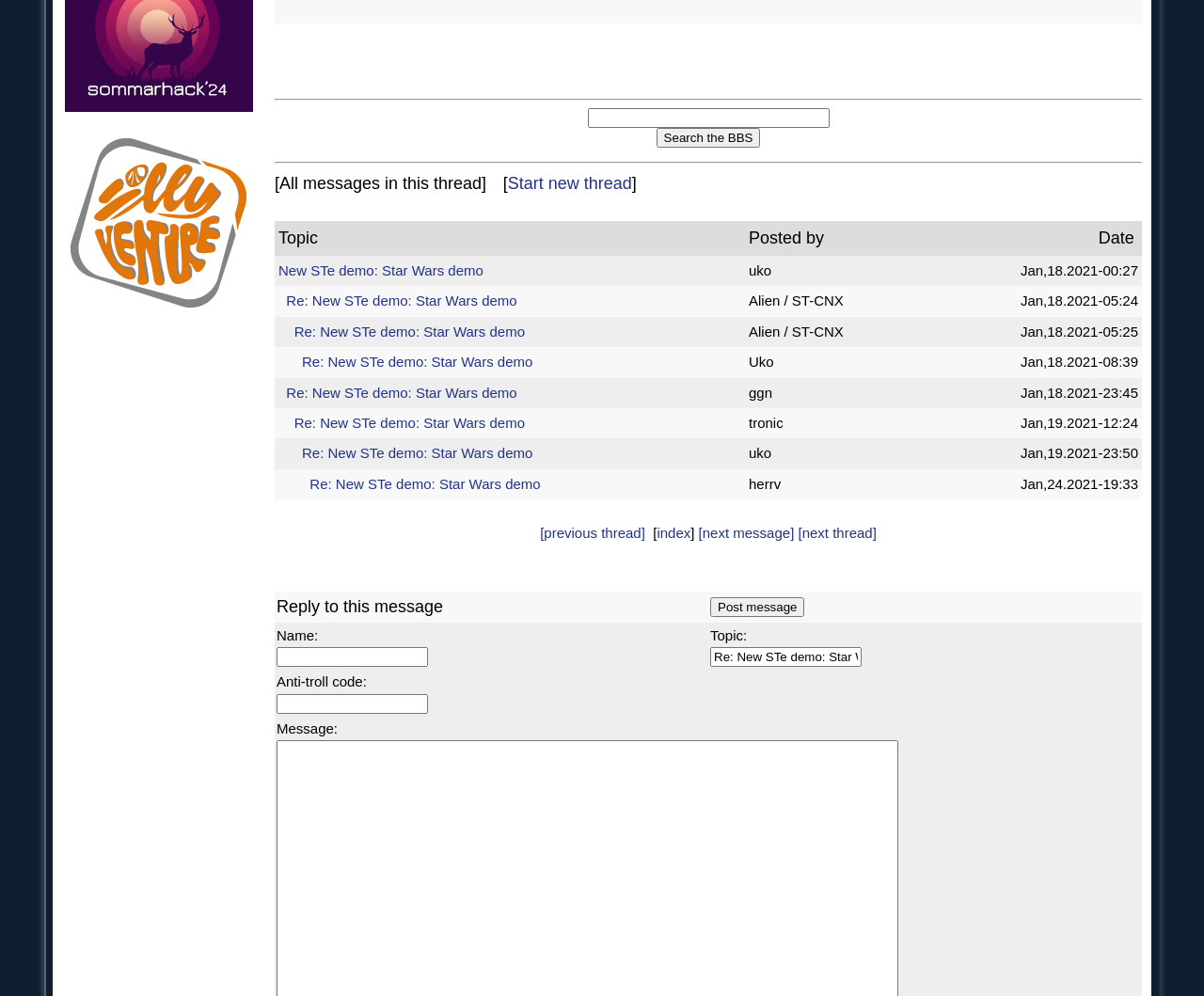Given the following UI element description: "Start new thread", find the bounding box coordinates in the webpage screenshot.

[0.422, 0.175, 0.525, 0.194]